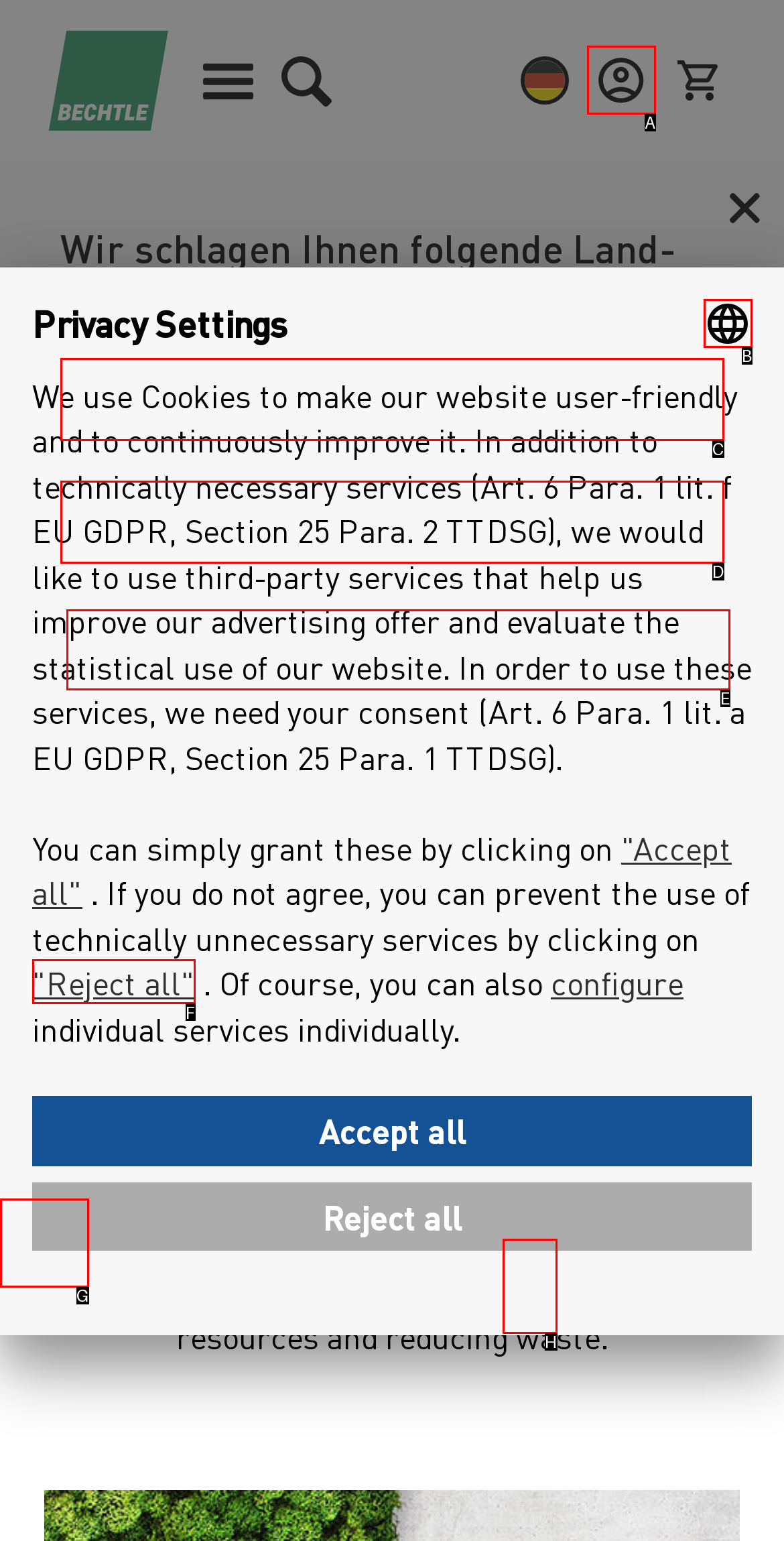Choose the letter that corresponds to the correct button to accomplish the task: Click the 'My Bechtle' button
Reply with the letter of the correct selection only.

A